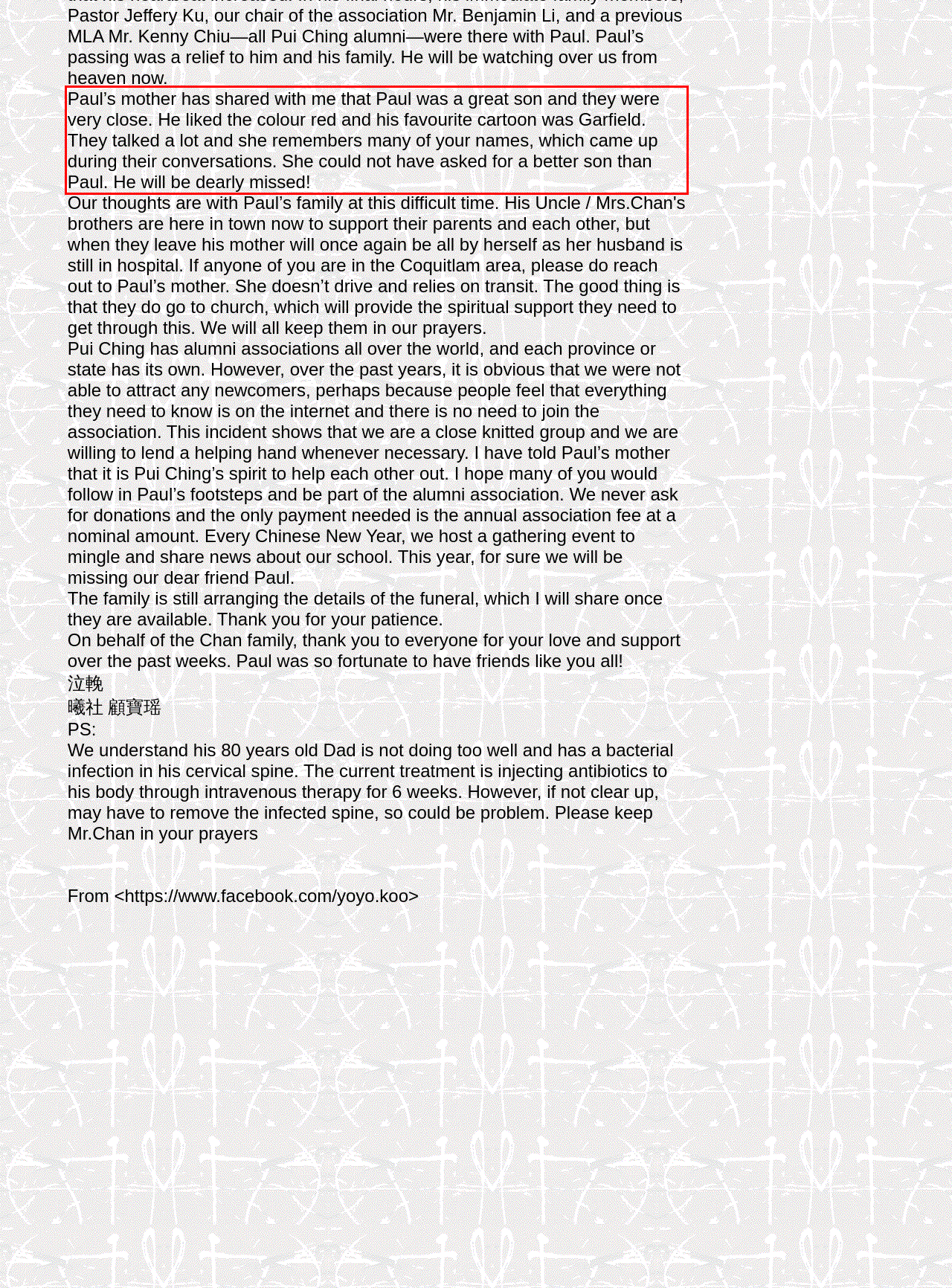You are provided with a screenshot of a webpage that includes a red bounding box. Extract and generate the text content found within the red bounding box.

Paul’s mother has shared with me that Paul was a great son and they were very close. He liked the colour red and his favourite cartoon was Garfield. They talked a lot and she remembers many of your names, which came up during their conversations. She could not have asked for a better son than Paul. He will be dearly missed!